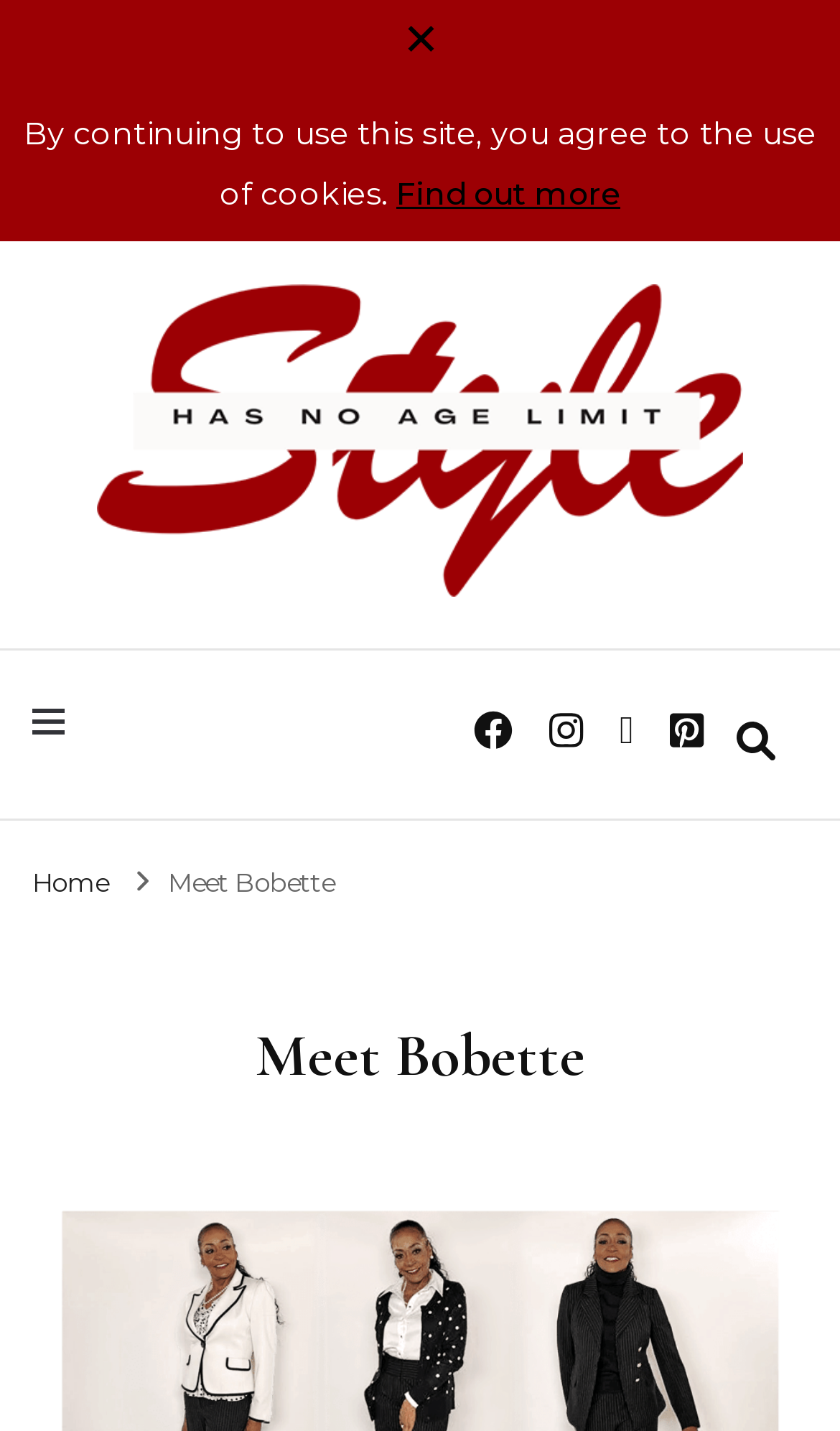Identify the bounding box coordinates of the region that should be clicked to execute the following instruction: "Click the 'Find out more' link".

[0.472, 0.122, 0.738, 0.149]